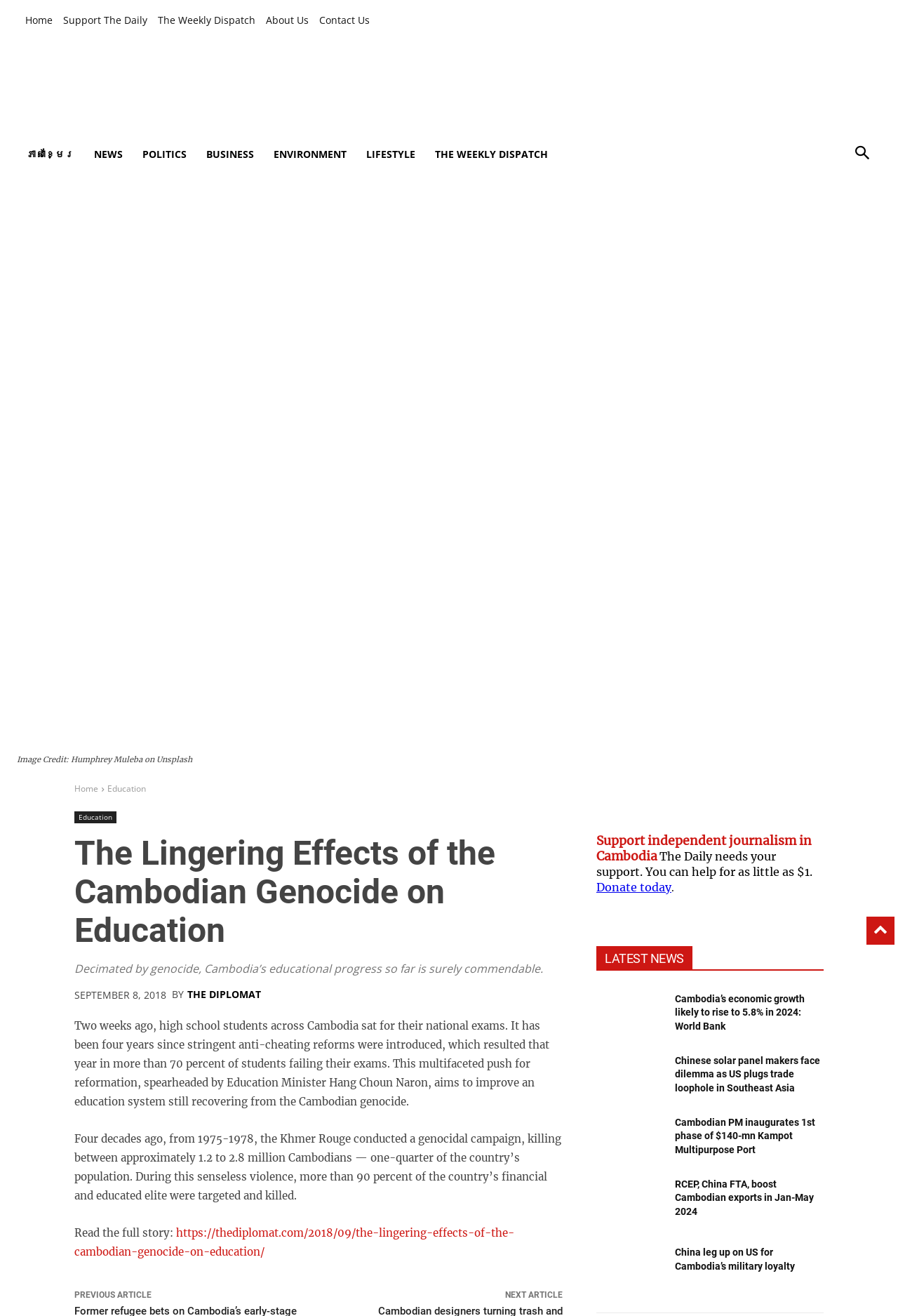Determine the bounding box coordinates of the region I should click to achieve the following instruction: "Read the full story". Ensure the bounding box coordinates are four float numbers between 0 and 1, i.e., [left, top, right, bottom].

[0.083, 0.932, 0.196, 0.942]